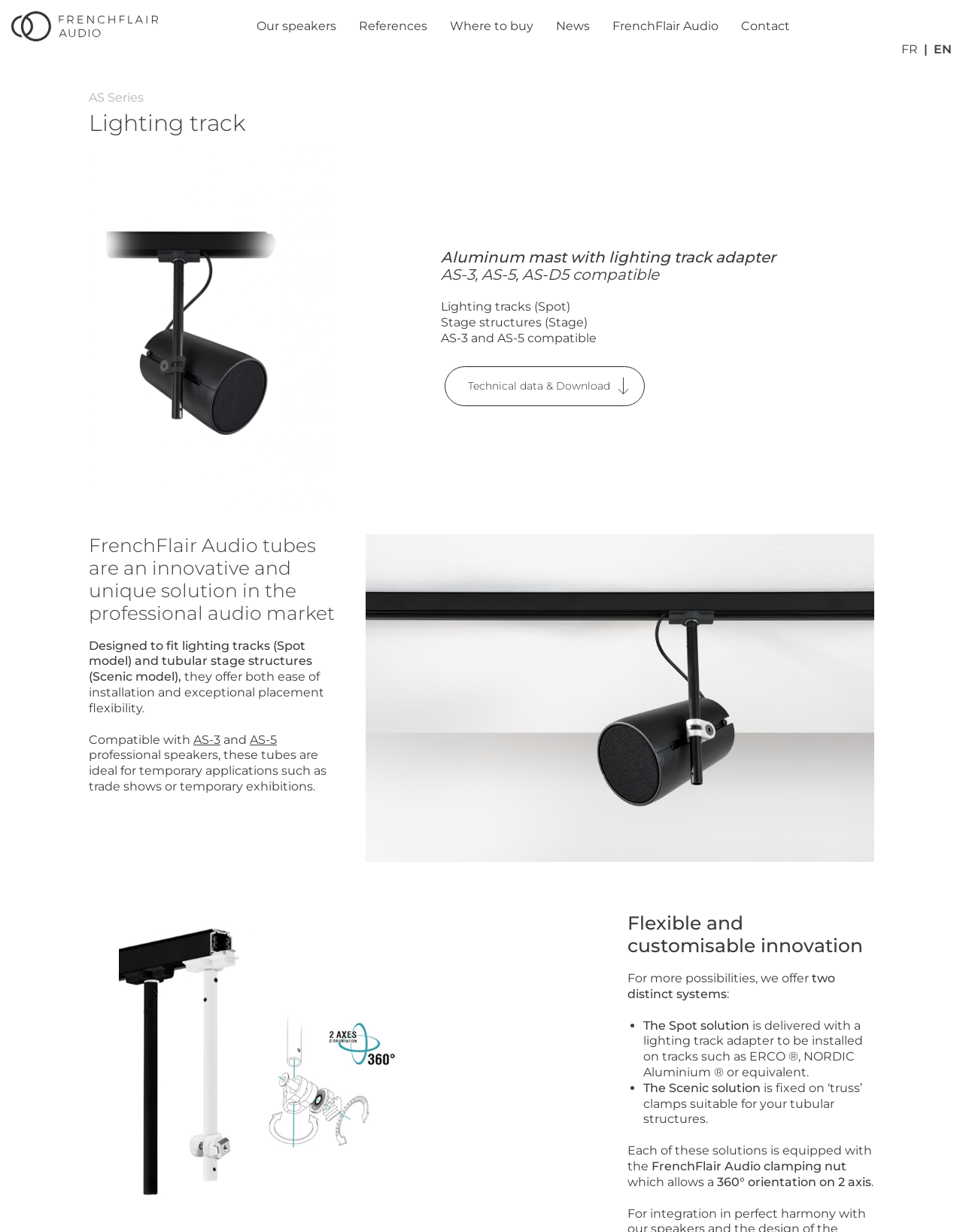Please provide a detailed answer to the question below by examining the image:
What is the brand name of the audio products?

I found the brand name 'French Flair Audio' by looking at the top-left corner of the webpage, where it is written as a link and also as an image. This suggests that it is the brand name of the audio products being showcased on this webpage.